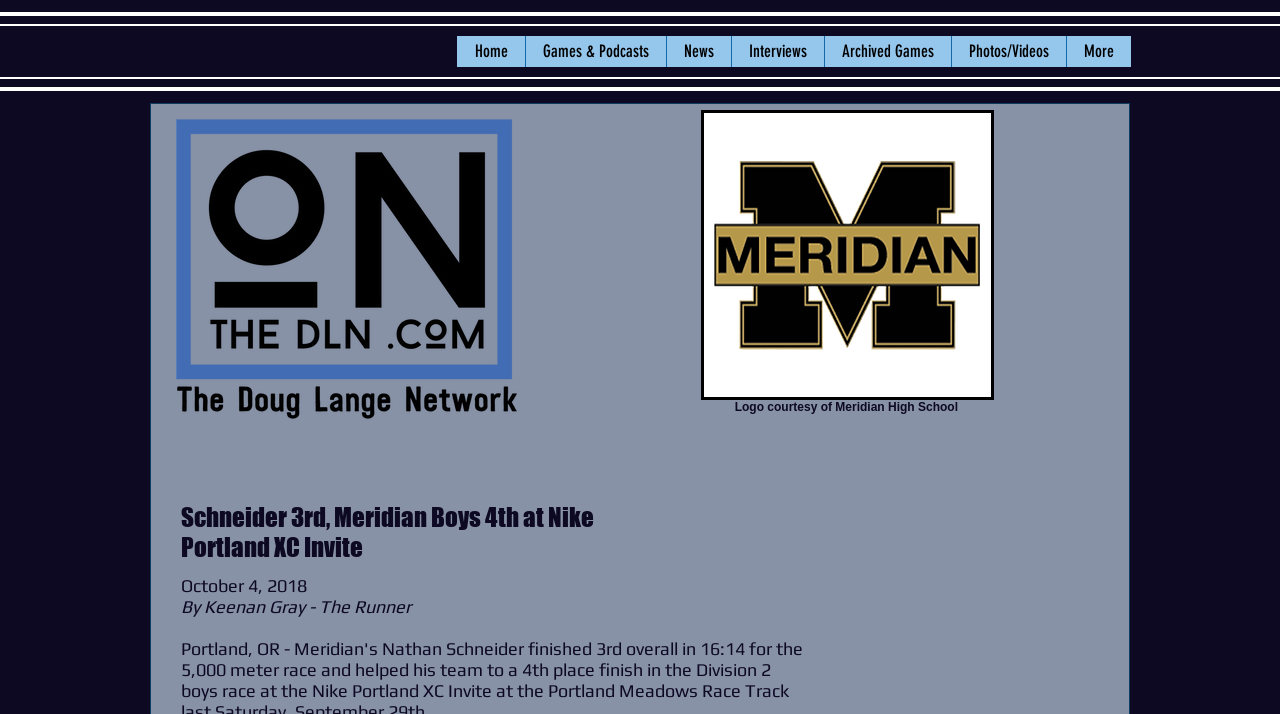Find the bounding box coordinates of the clickable region needed to perform the following instruction: "View the Meridian logo". The coordinates should be provided as four float numbers between 0 and 1, i.e., [left, top, right, bottom].

[0.555, 0.166, 0.77, 0.547]